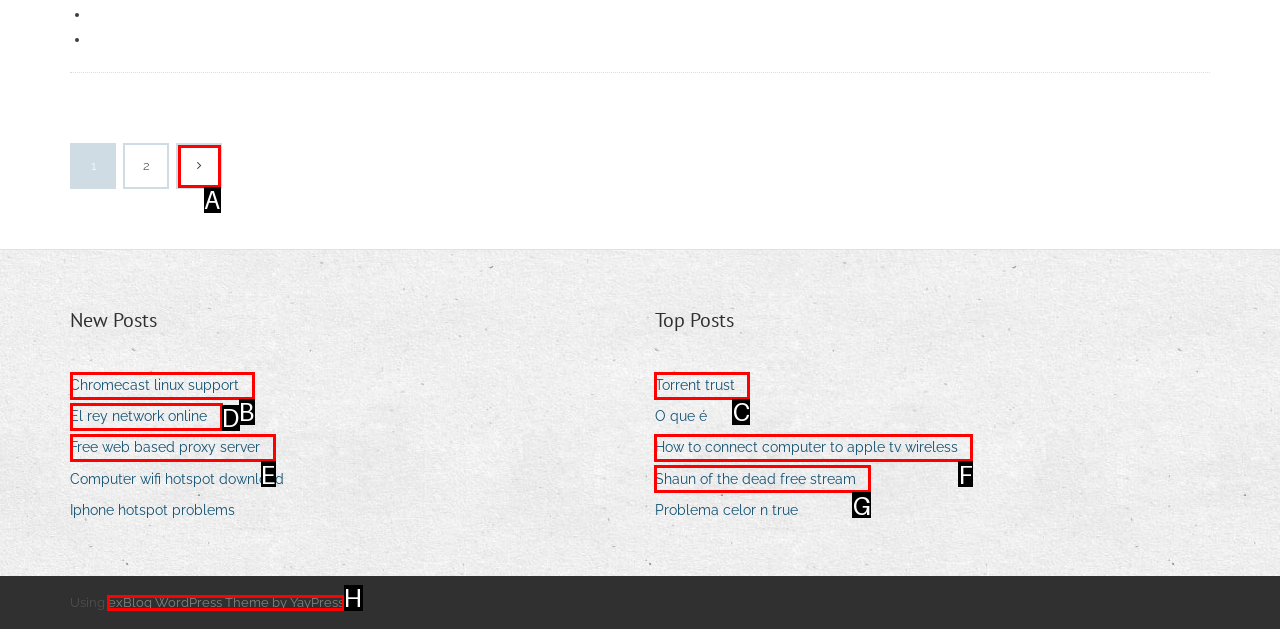Select the letter of the UI element that matches this task: Visit 'exBlog WordPress Theme by YayPress'
Provide the answer as the letter of the correct choice.

H